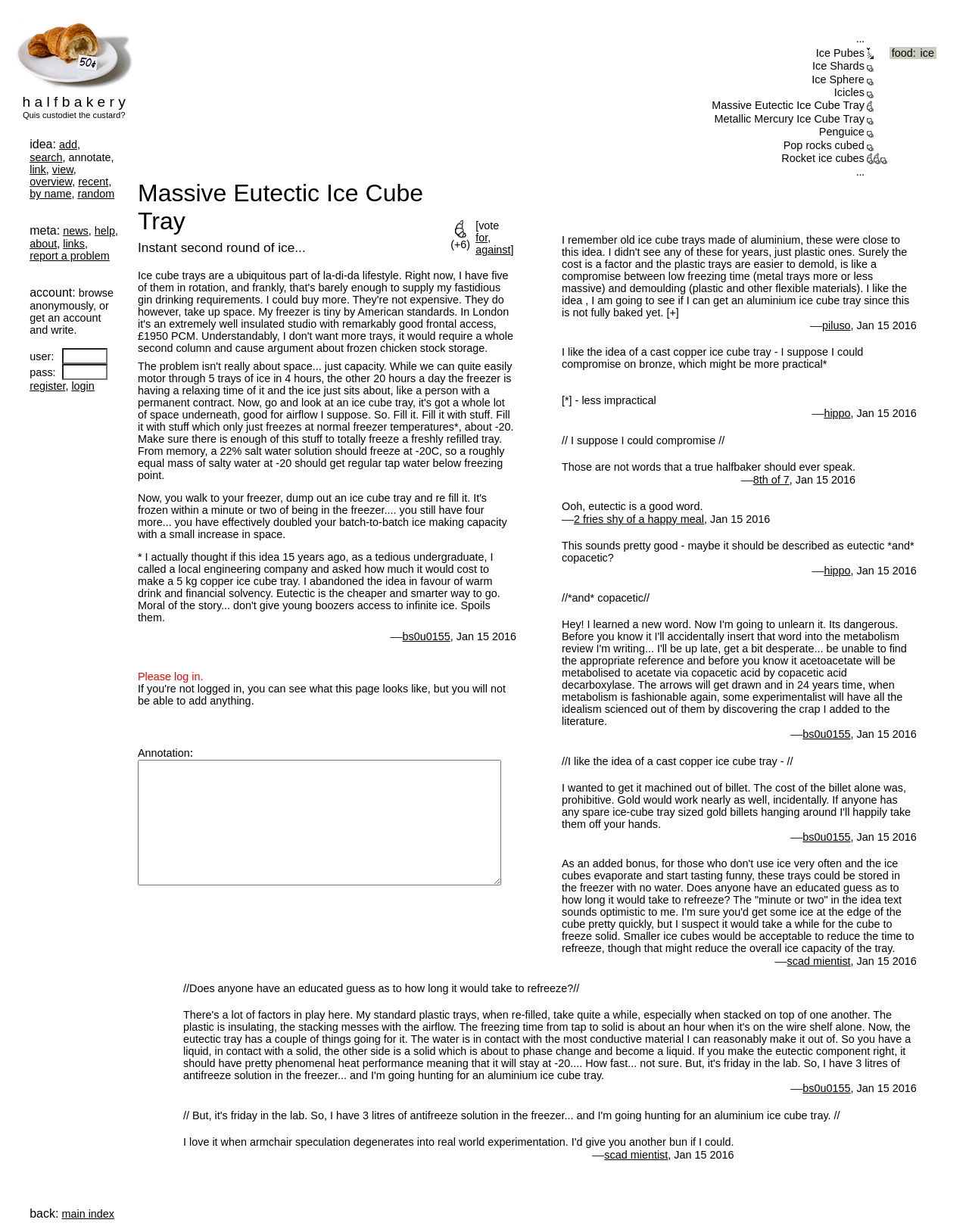Please identify the coordinates of the bounding box that should be clicked to fulfill this instruction: "login".

[0.074, 0.308, 0.097, 0.318]